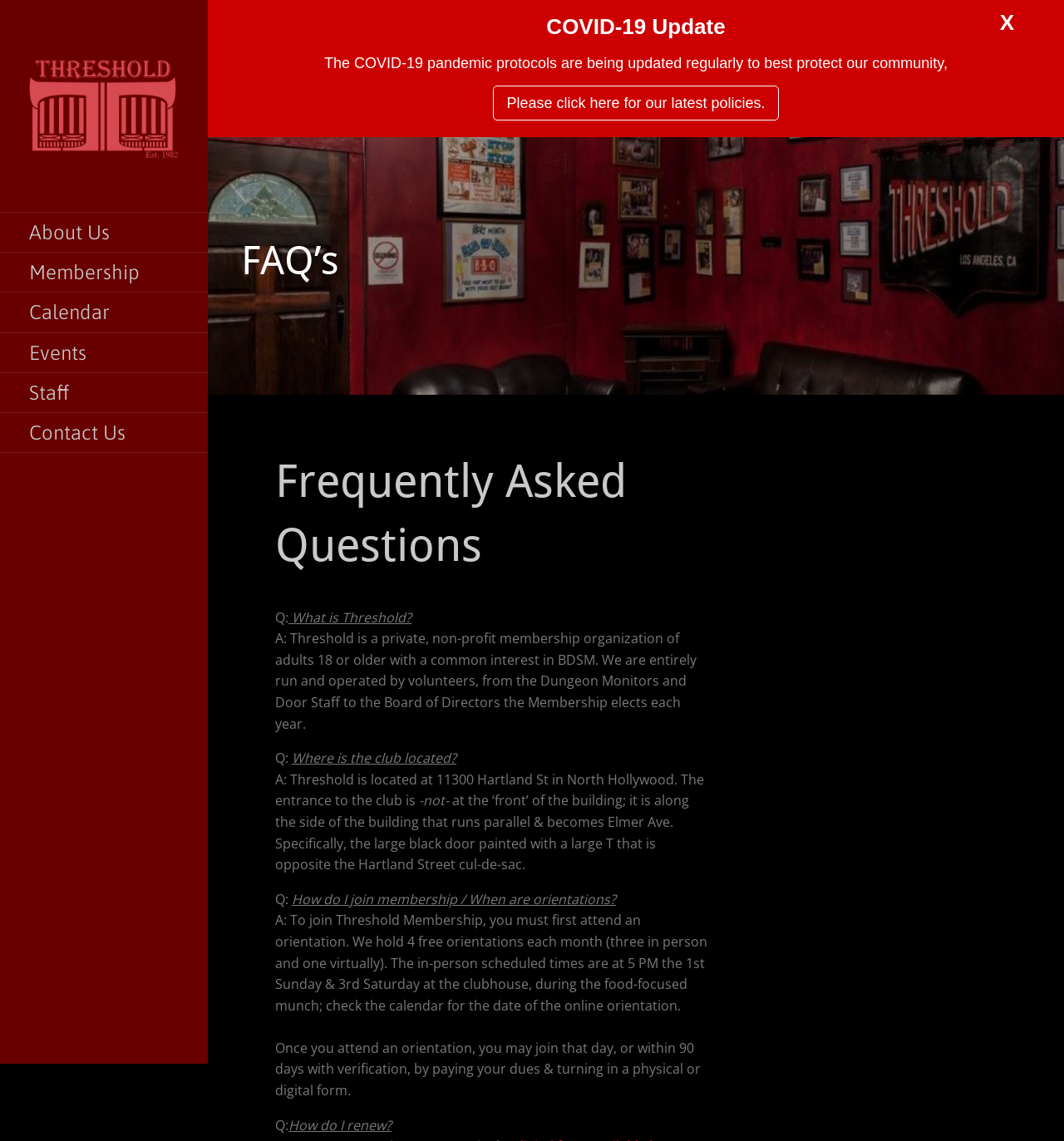How often are orientations held?
Using the image as a reference, give an elaborate response to the question.

This answer can be found in the FAQ section of the webpage, where it is stated that 'We hold 4 free orientations each month (three in person and one virtually).'